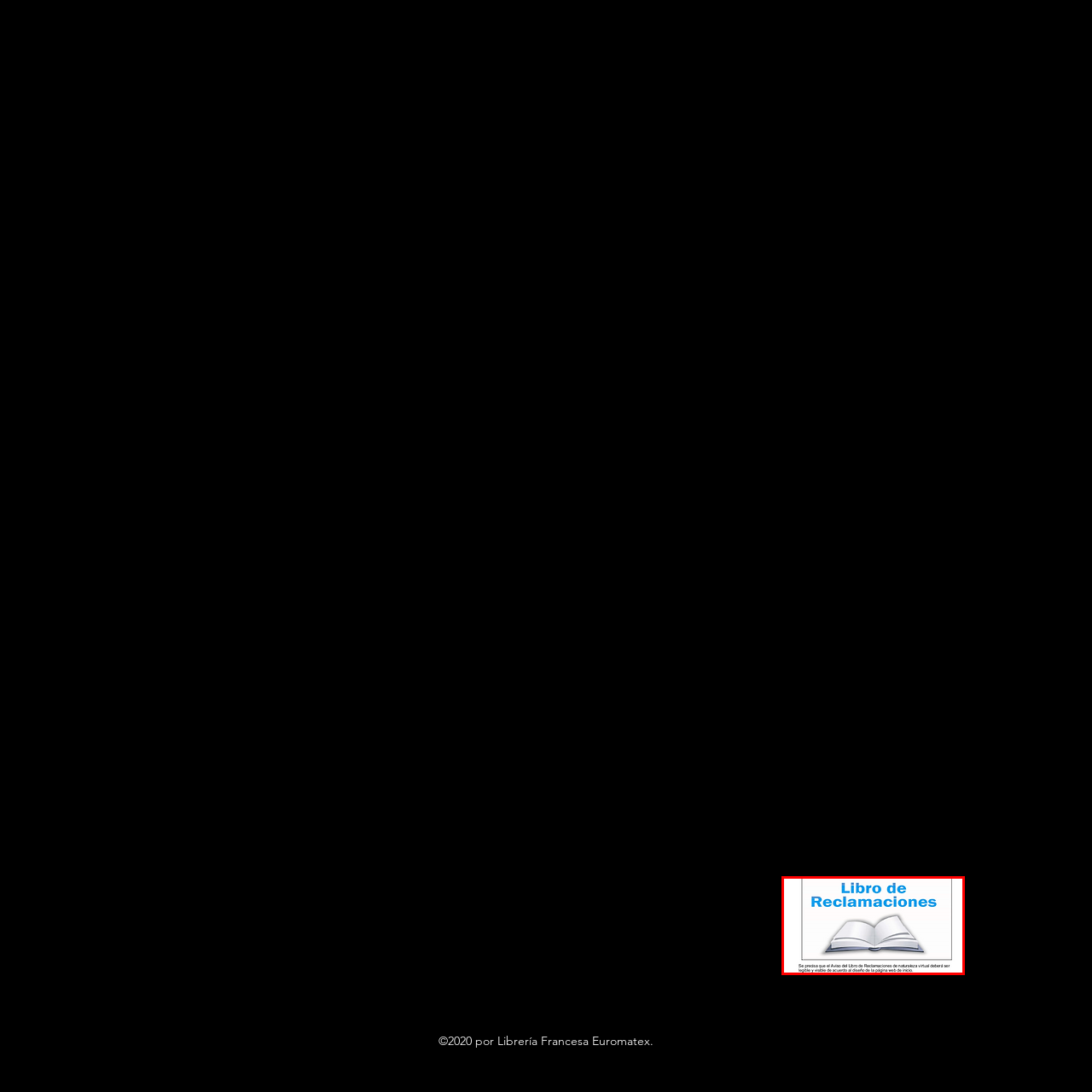What is required for this virtual complaints book?
Look closely at the image highlighted by the red bounding box and give a comprehensive answer to the question.

According to the disclaimer in smaller text beneath the title, this virtual complaints book is required to be legible and visible according to the design of the homepage.